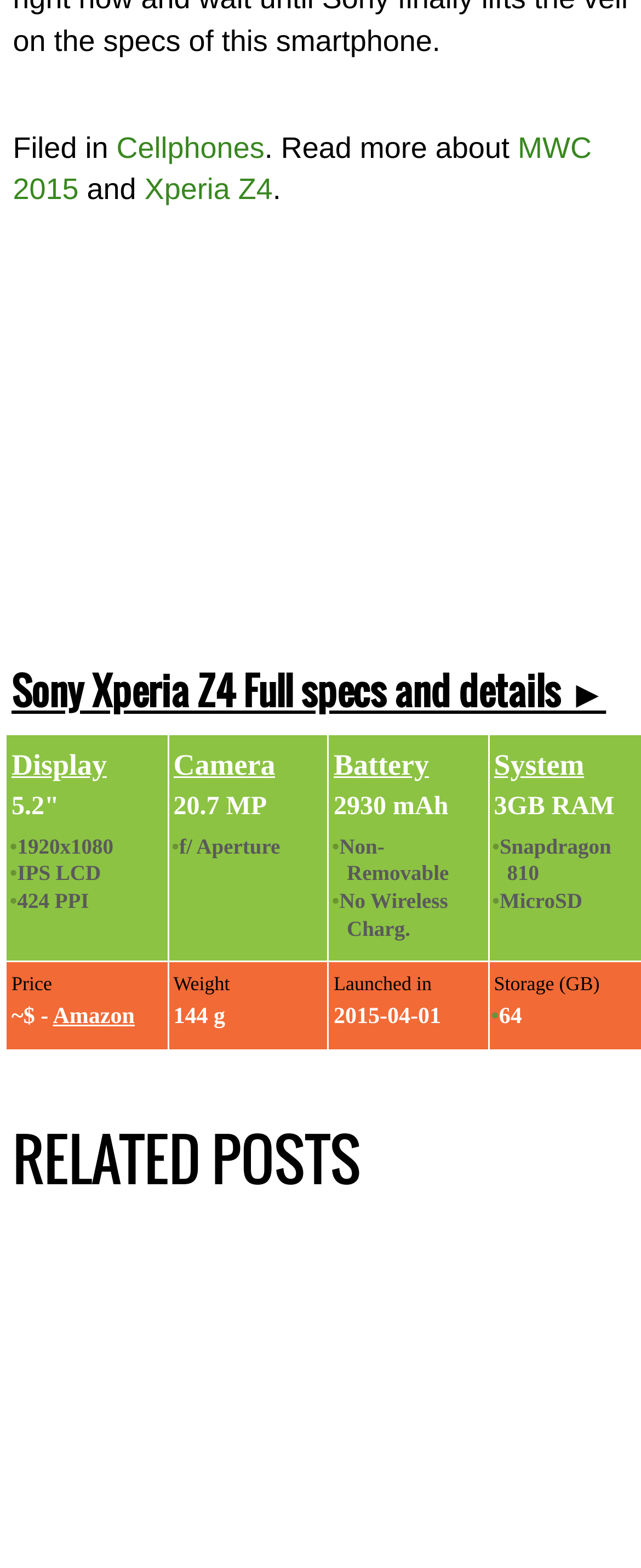Please specify the bounding box coordinates of the clickable region to carry out the following instruction: "Check the display specs". The coordinates should be four float numbers between 0 and 1, in the format [left, top, right, bottom].

[0.018, 0.477, 0.167, 0.498]